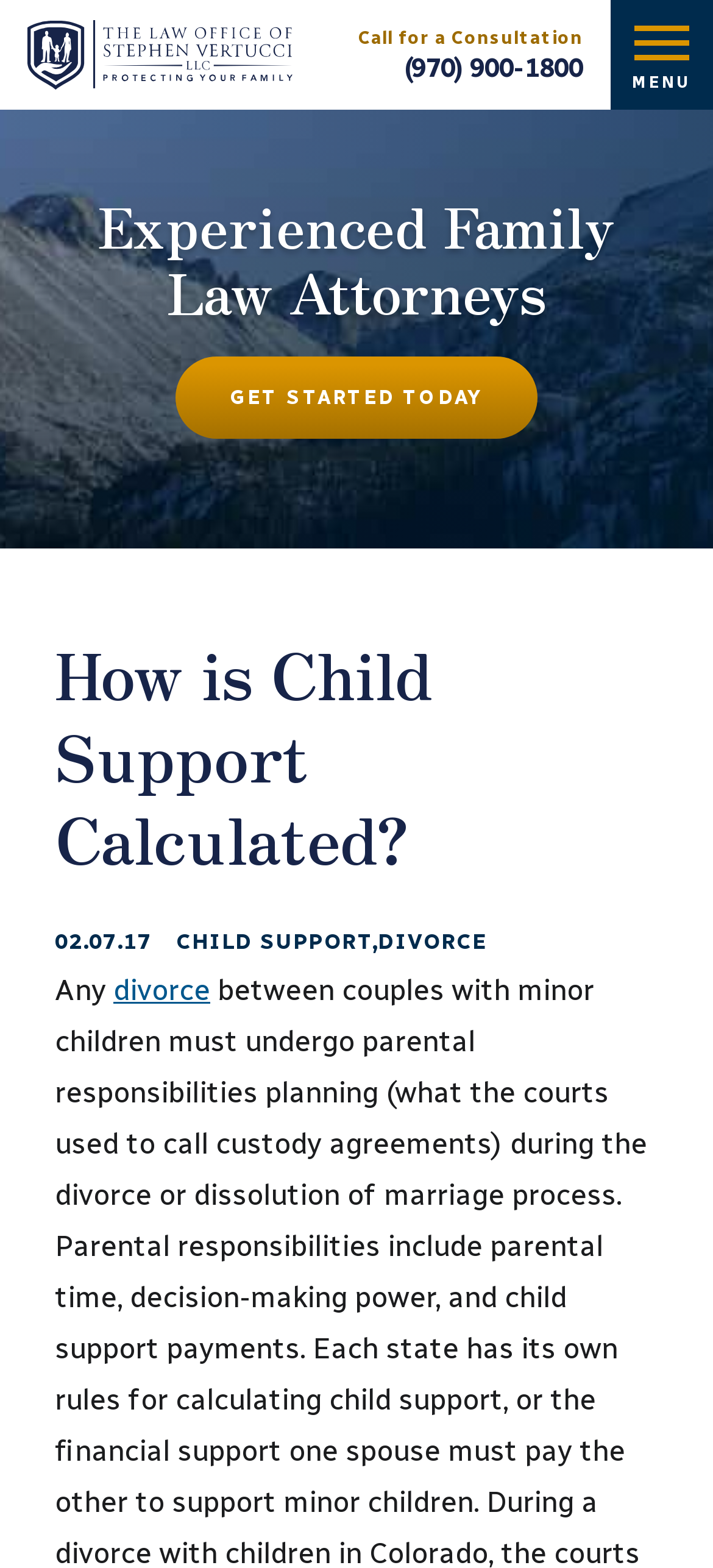Please provide a brief answer to the following inquiry using a single word or phrase:
What is the purpose of the 'GET STARTED TODAY' button?

To initiate a consultation